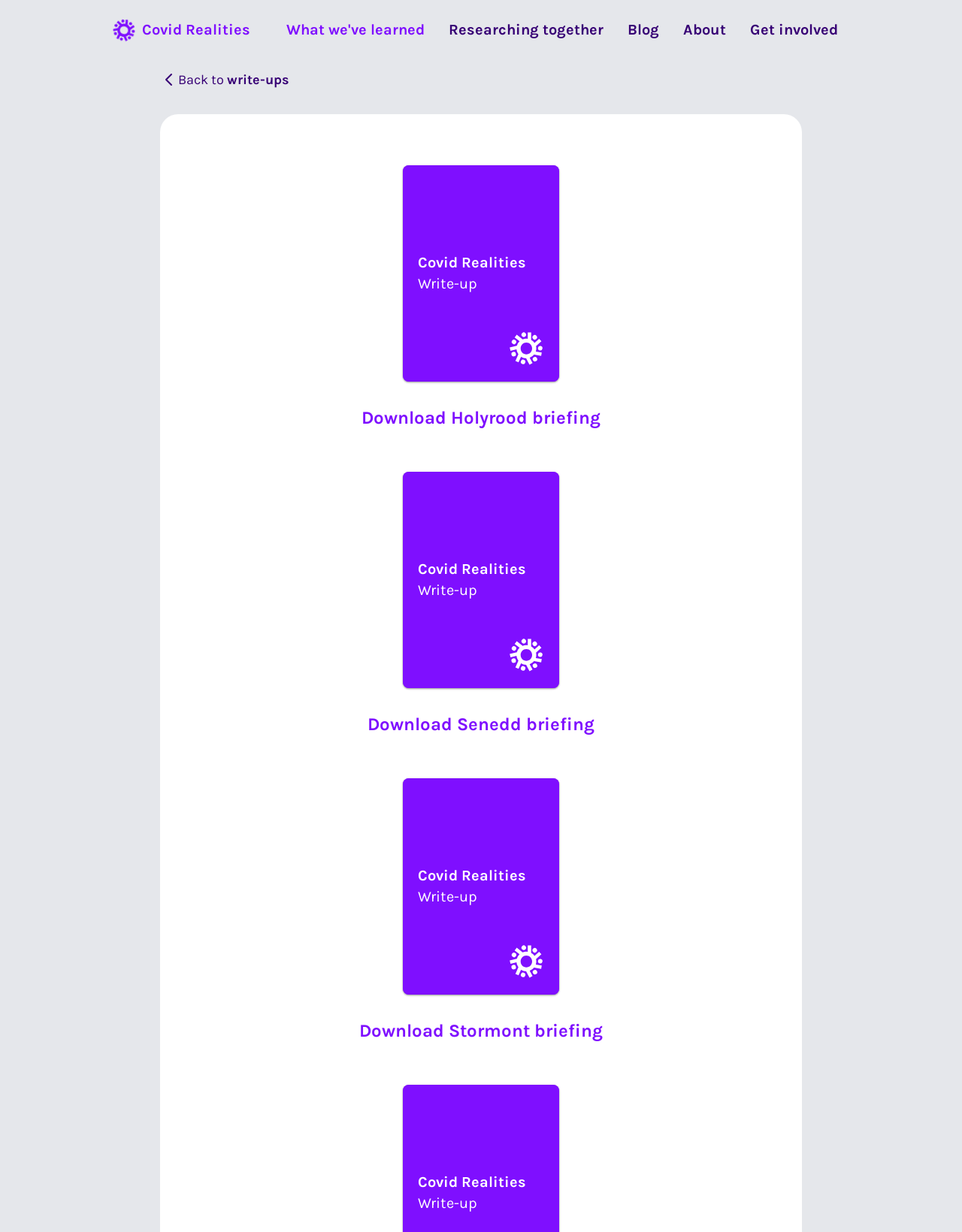Identify the bounding box coordinates of the element to click to follow this instruction: 'Visit What we've learned page'. Ensure the coordinates are four float values between 0 and 1, provided as [left, top, right, bottom].

[0.285, 0.009, 0.454, 0.045]